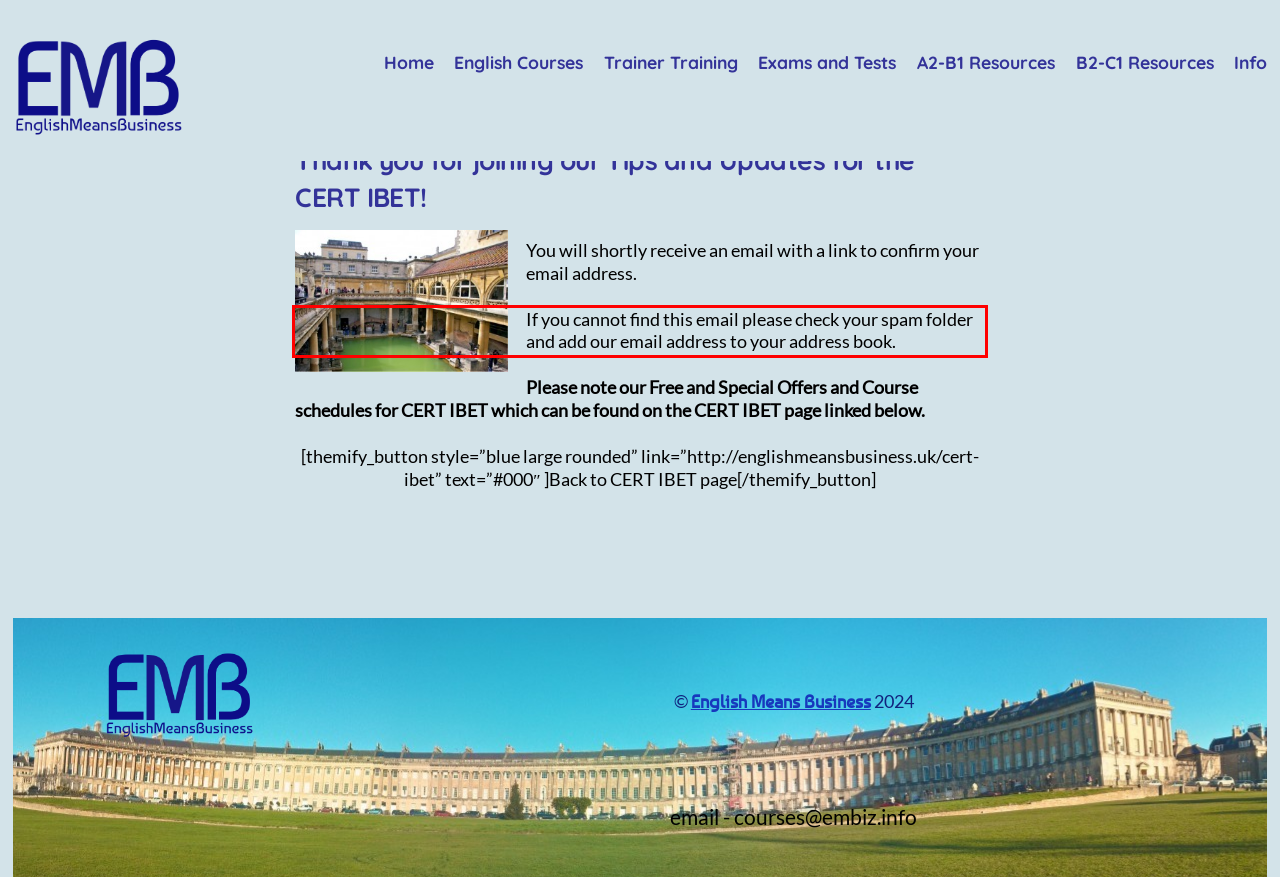You have a screenshot of a webpage, and there is a red bounding box around a UI element. Utilize OCR to extract the text within this red bounding box.

If you cannot find this email please check your spam folder and add our email address to your address book.